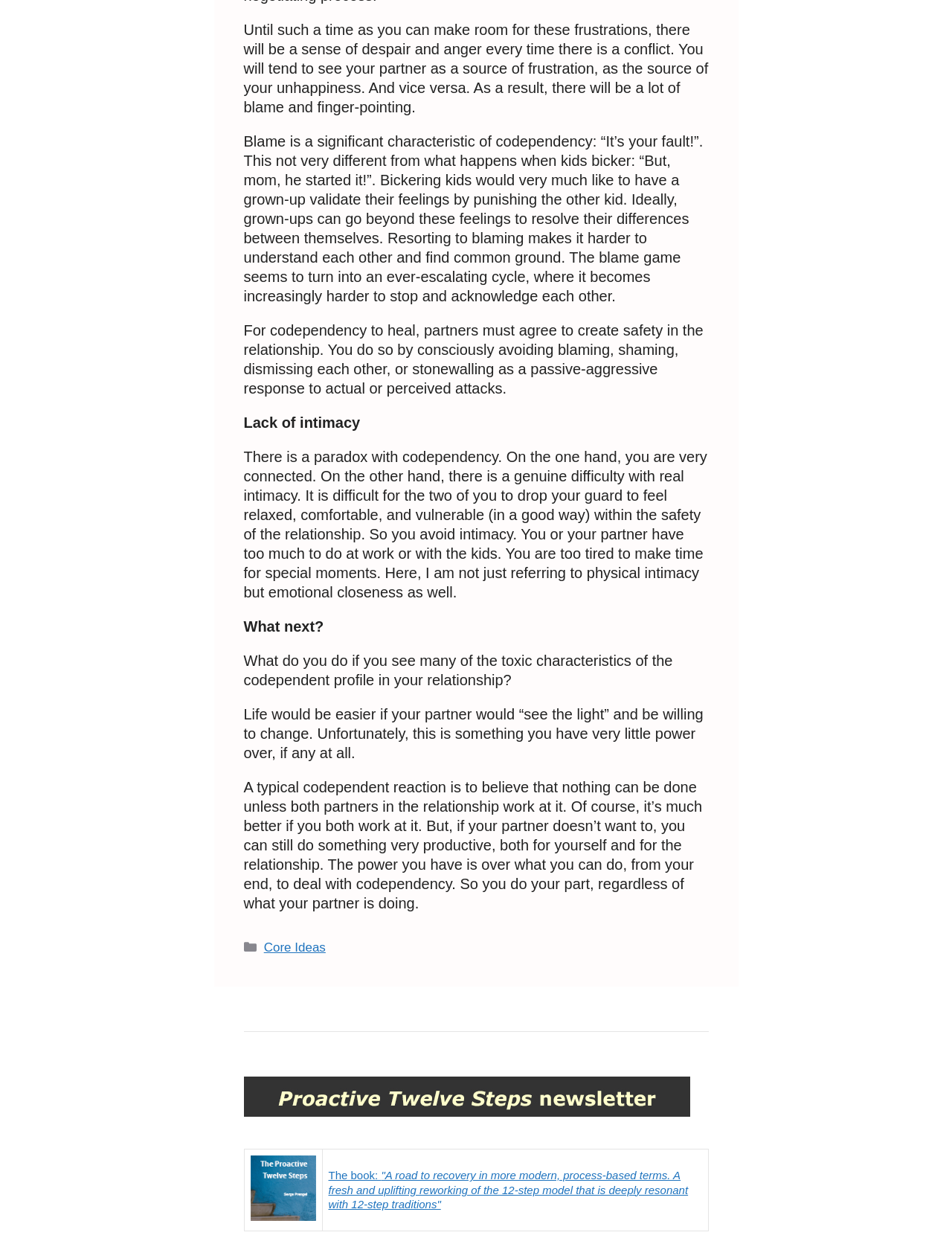Respond to the following question with a brief word or phrase:
What can one partner do to improve a codependent relationship?

Work on their own issues